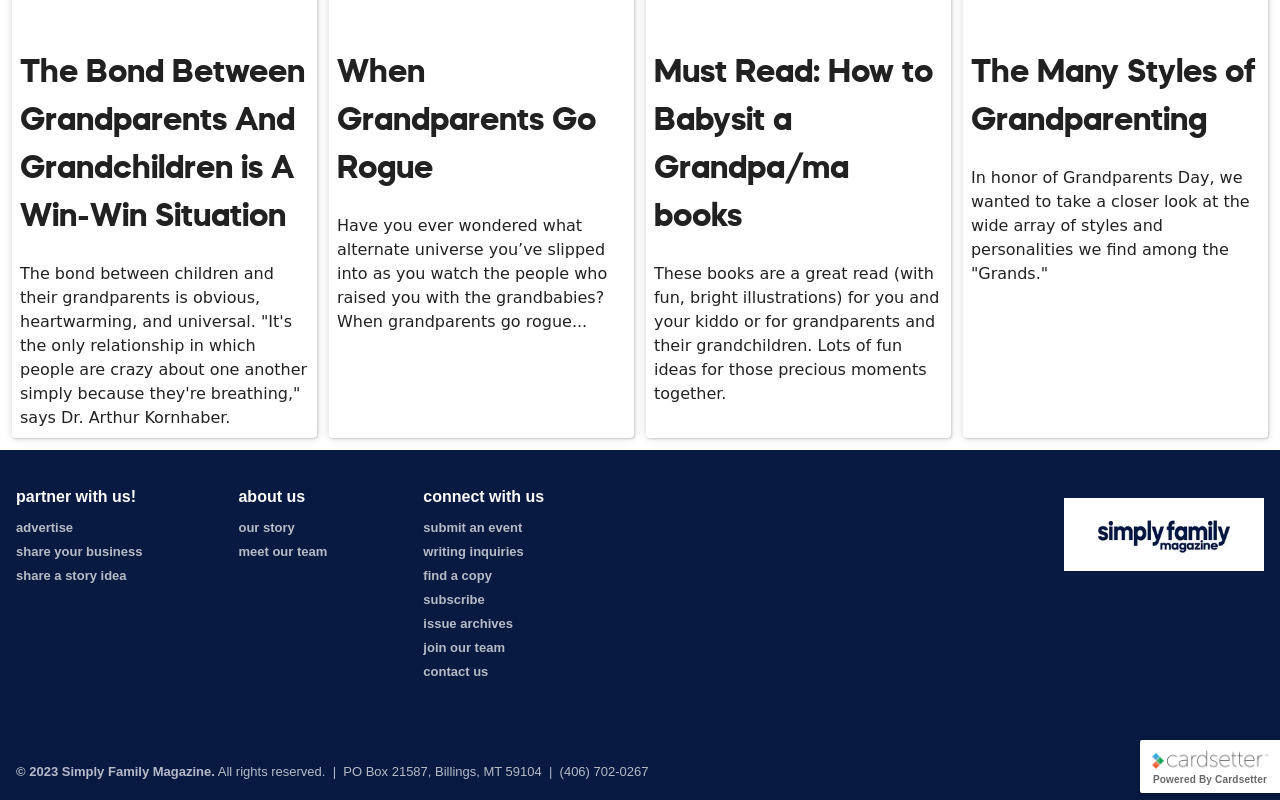Please find the bounding box coordinates of the element's region to be clicked to carry out this instruction: "Suggest a correction".

None